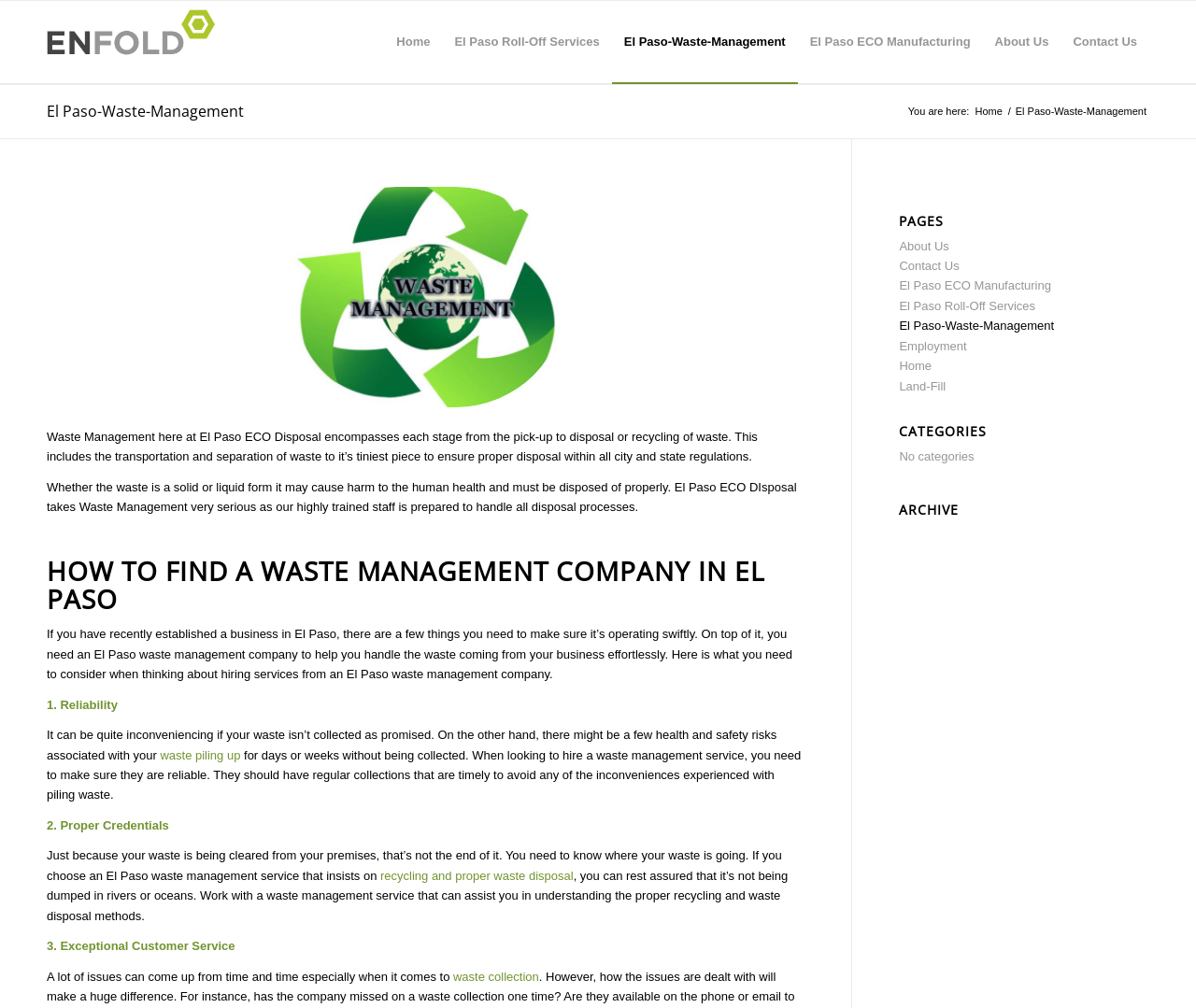Provide a one-word or brief phrase answer to the question:
What is the main topic of this webpage?

Waste Management